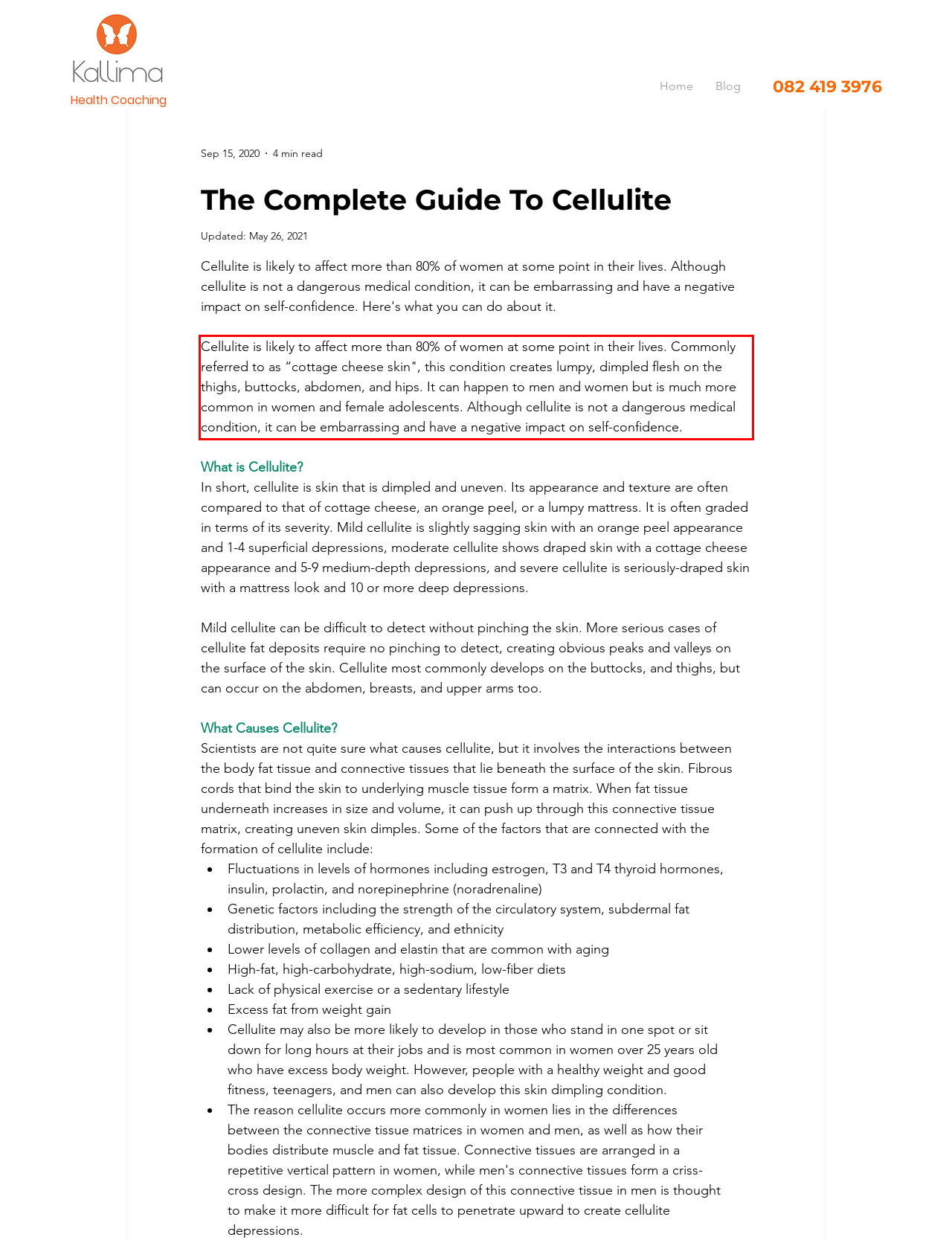Given a webpage screenshot, locate the red bounding box and extract the text content found inside it.

Cellulite is likely to affect more than 80% of women at some point in their lives. Commonly referred to as “cottage cheese skin", this condition creates lumpy, dimpled flesh on the thighs, buttocks, abdomen, and hips. It can happen to men and women but is much more common in women and female adolescents. Although cellulite is not a dangerous medical condition, it can be embarrassing and have a negative impact on self-confidence.